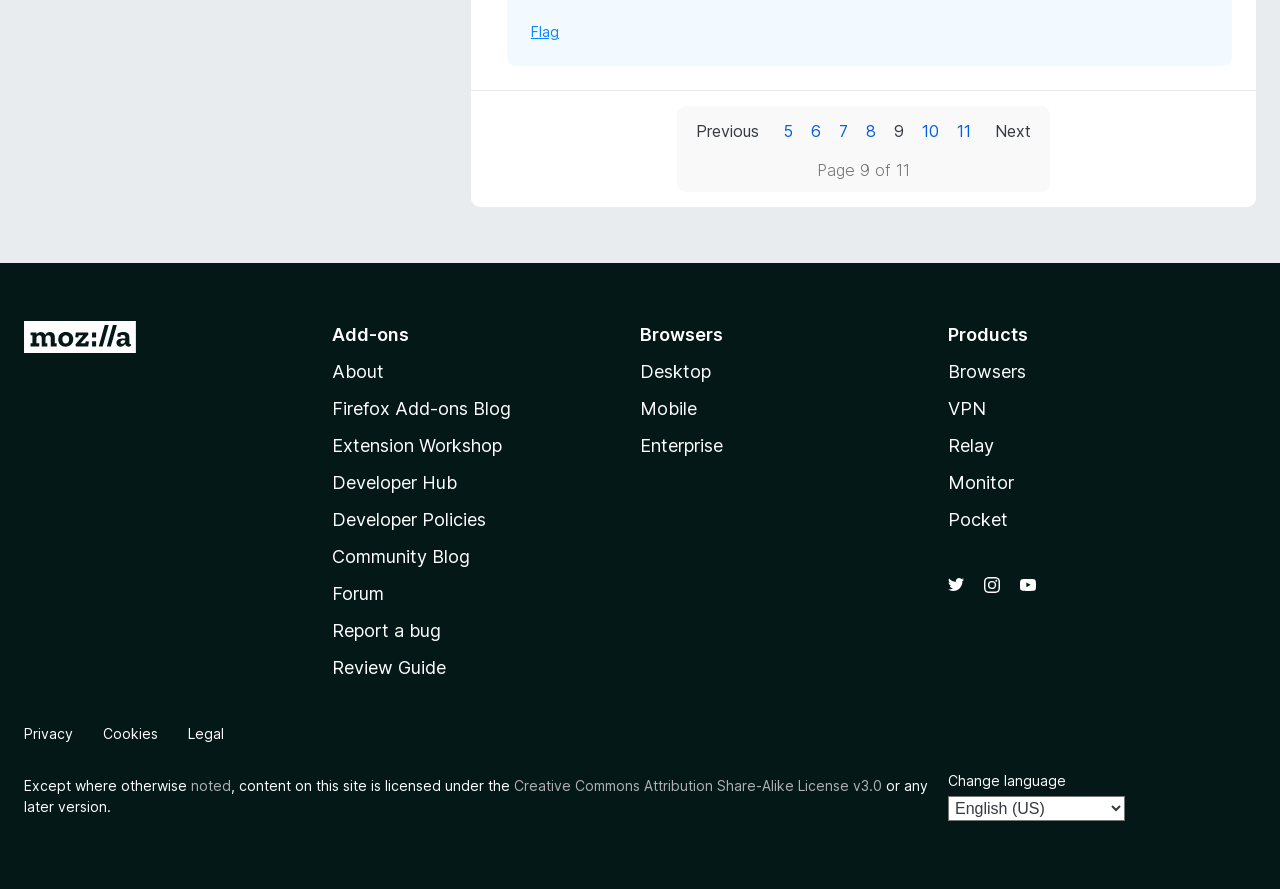Provide a one-word or short-phrase response to the question:
How many social media links are there?

3